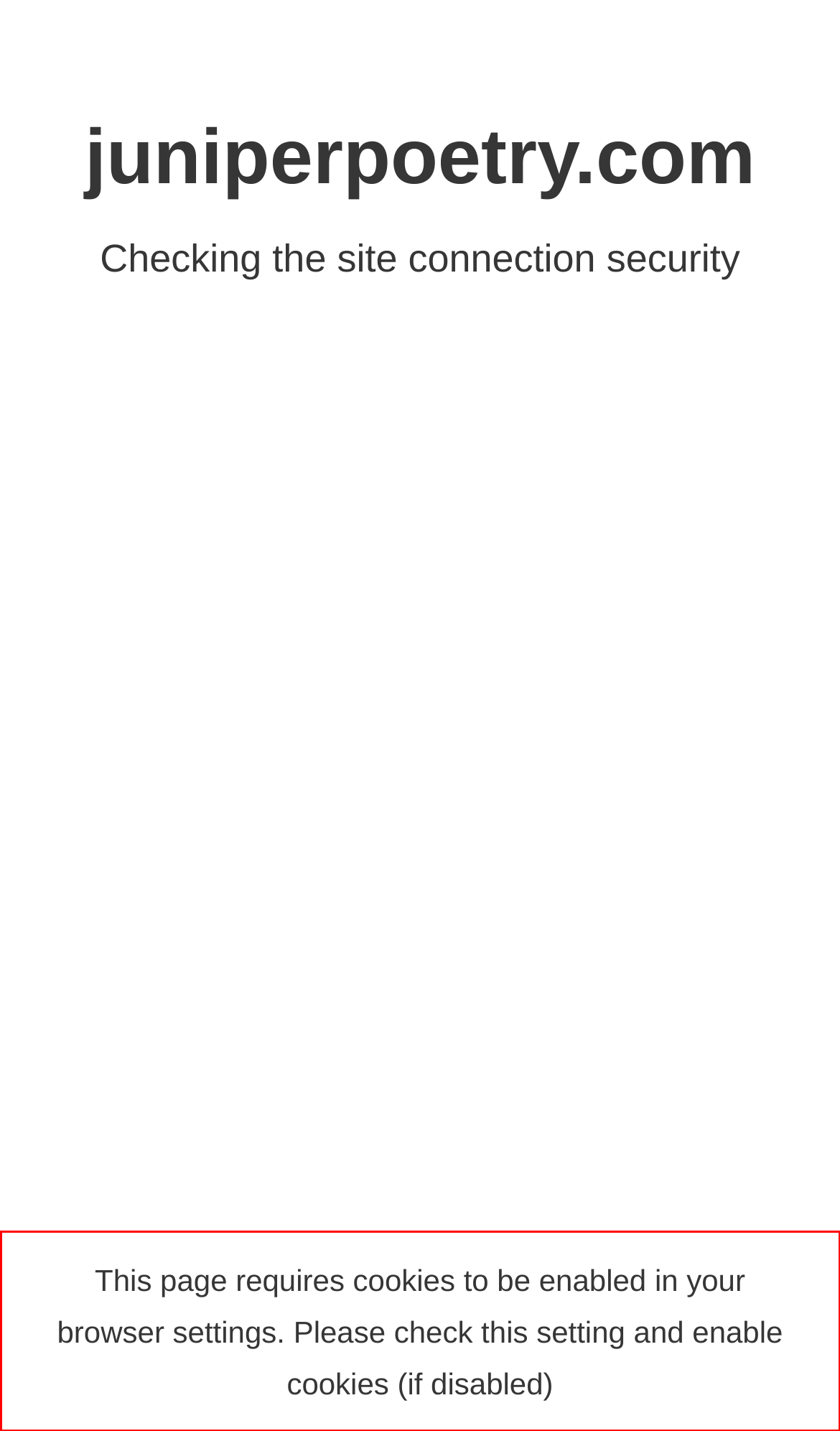You are provided with a screenshot of a webpage containing a red bounding box. Please extract the text enclosed by this red bounding box.

This page requires cookies to be enabled in your browser settings. Please check this setting and enable cookies (if disabled)